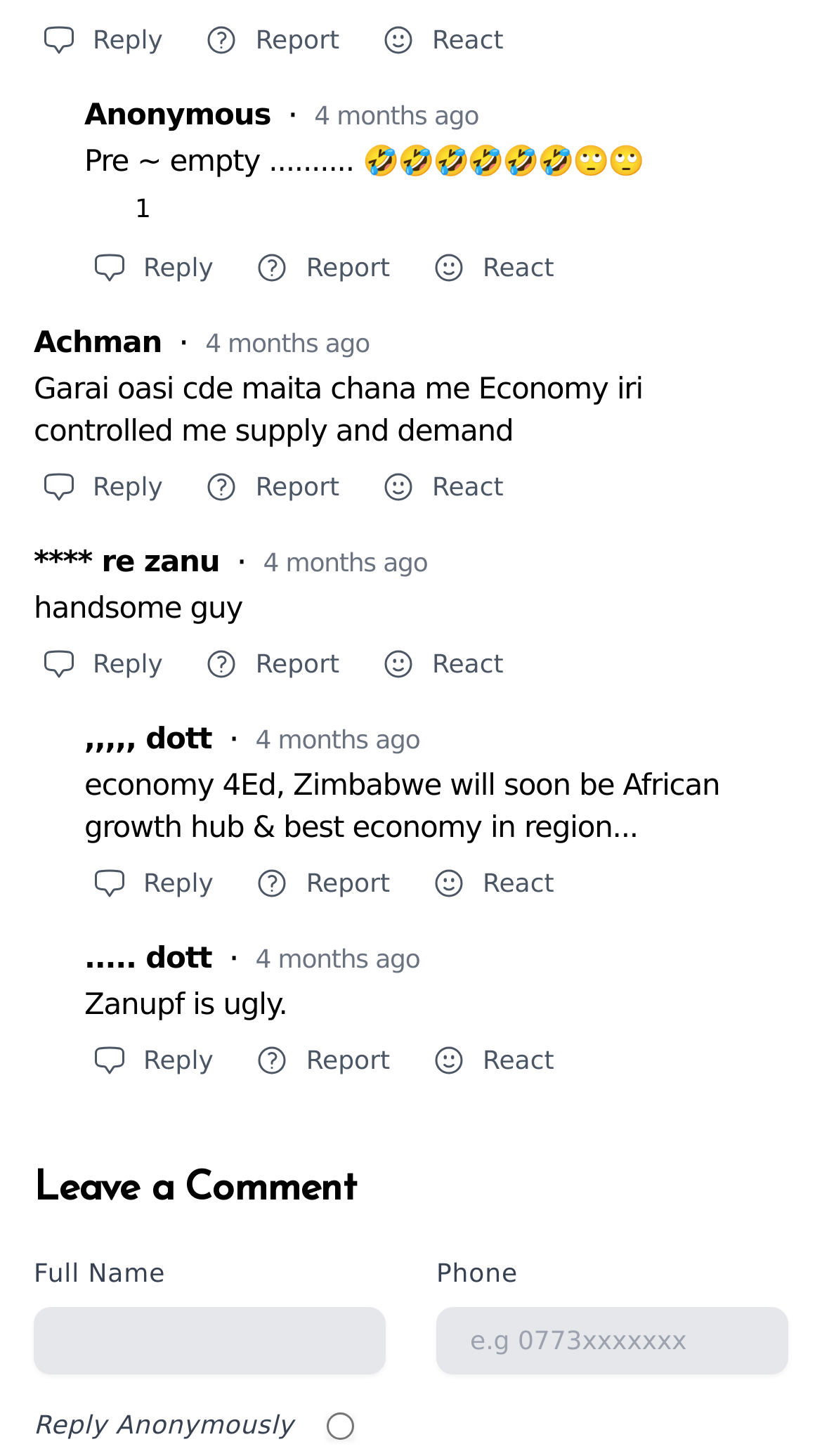Can you specify the bounding box coordinates for the region that should be clicked to fulfill this instruction: "Reply anonymously".

[0.398, 0.97, 0.432, 0.988]